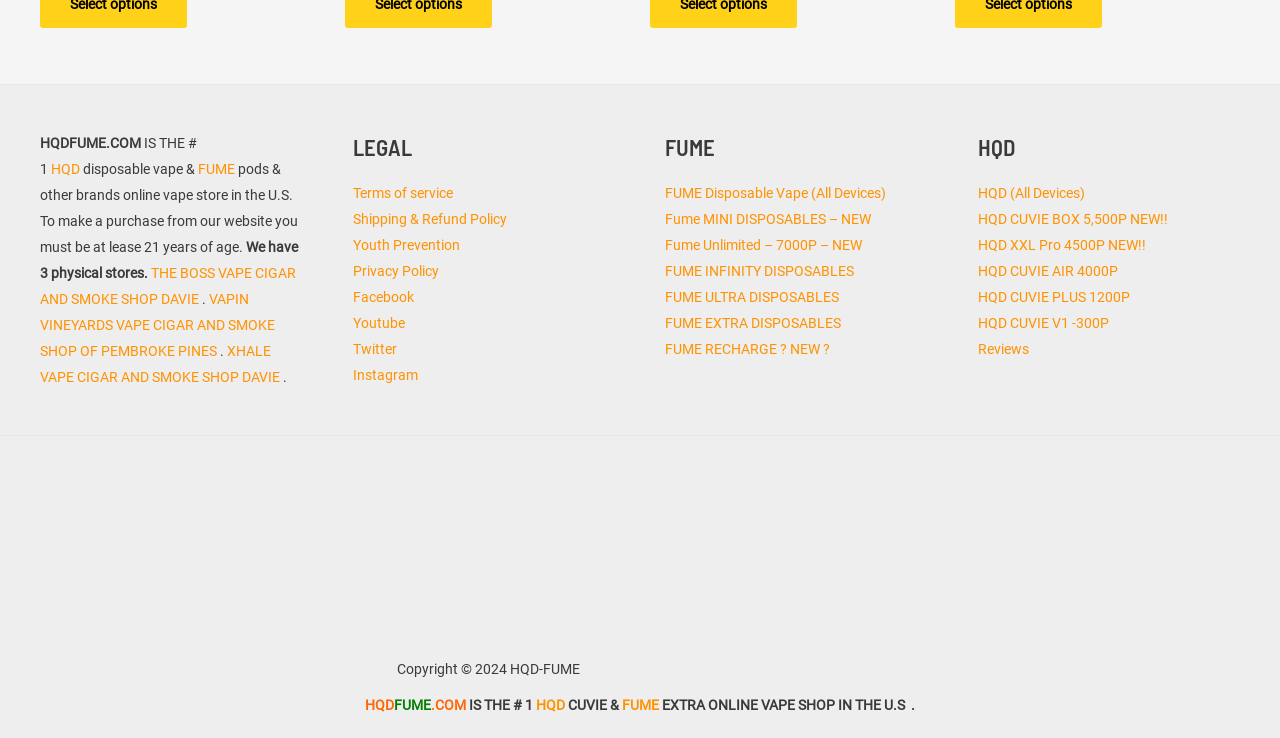Can you find the bounding box coordinates for the element to click on to achieve the instruction: "Visit the 'FUME Disposable Vape' page"?

[0.52, 0.251, 0.692, 0.273]